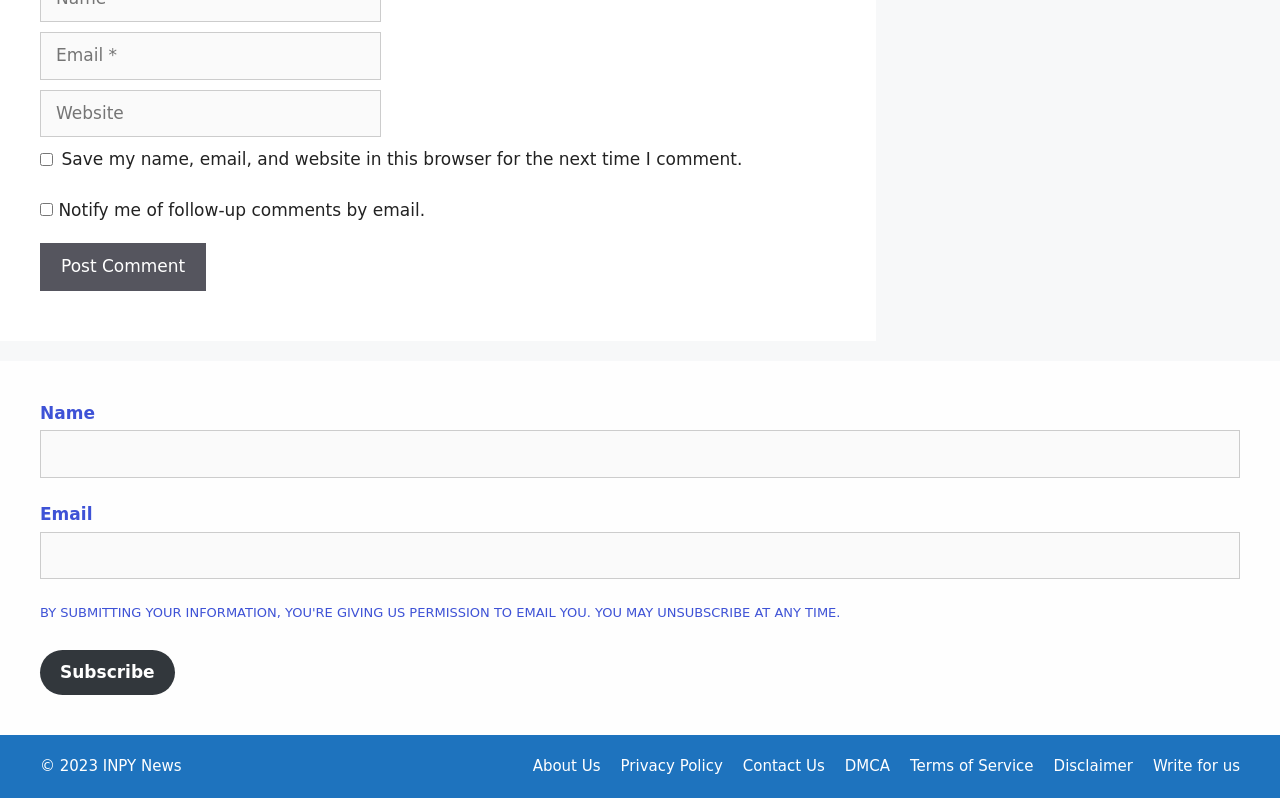Find the bounding box coordinates of the clickable area required to complete the following action: "Visit the About Us page".

[0.416, 0.949, 0.469, 0.972]